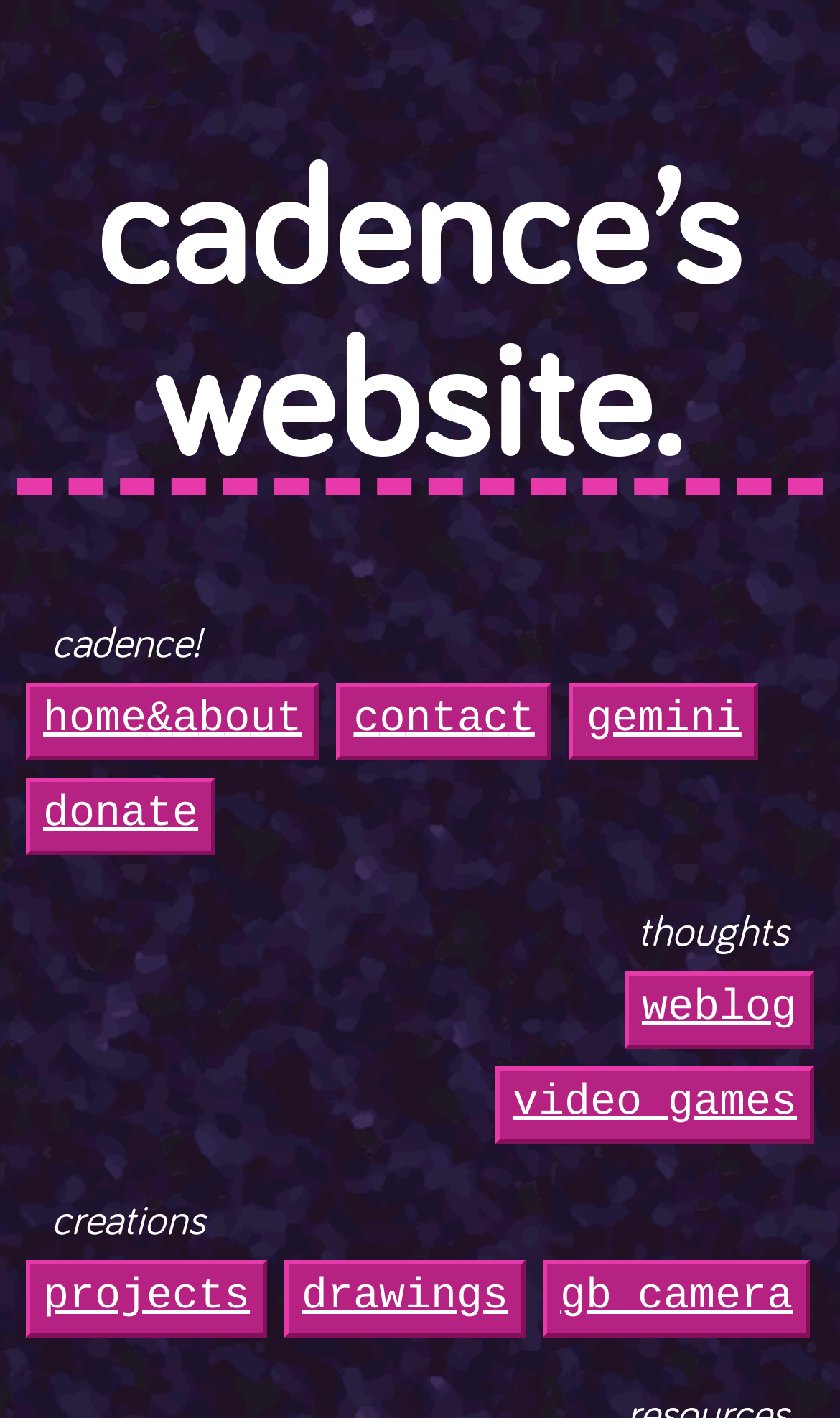How many main categories are listed on the webpage?
Please use the visual content to give a single word or phrase answer.

3